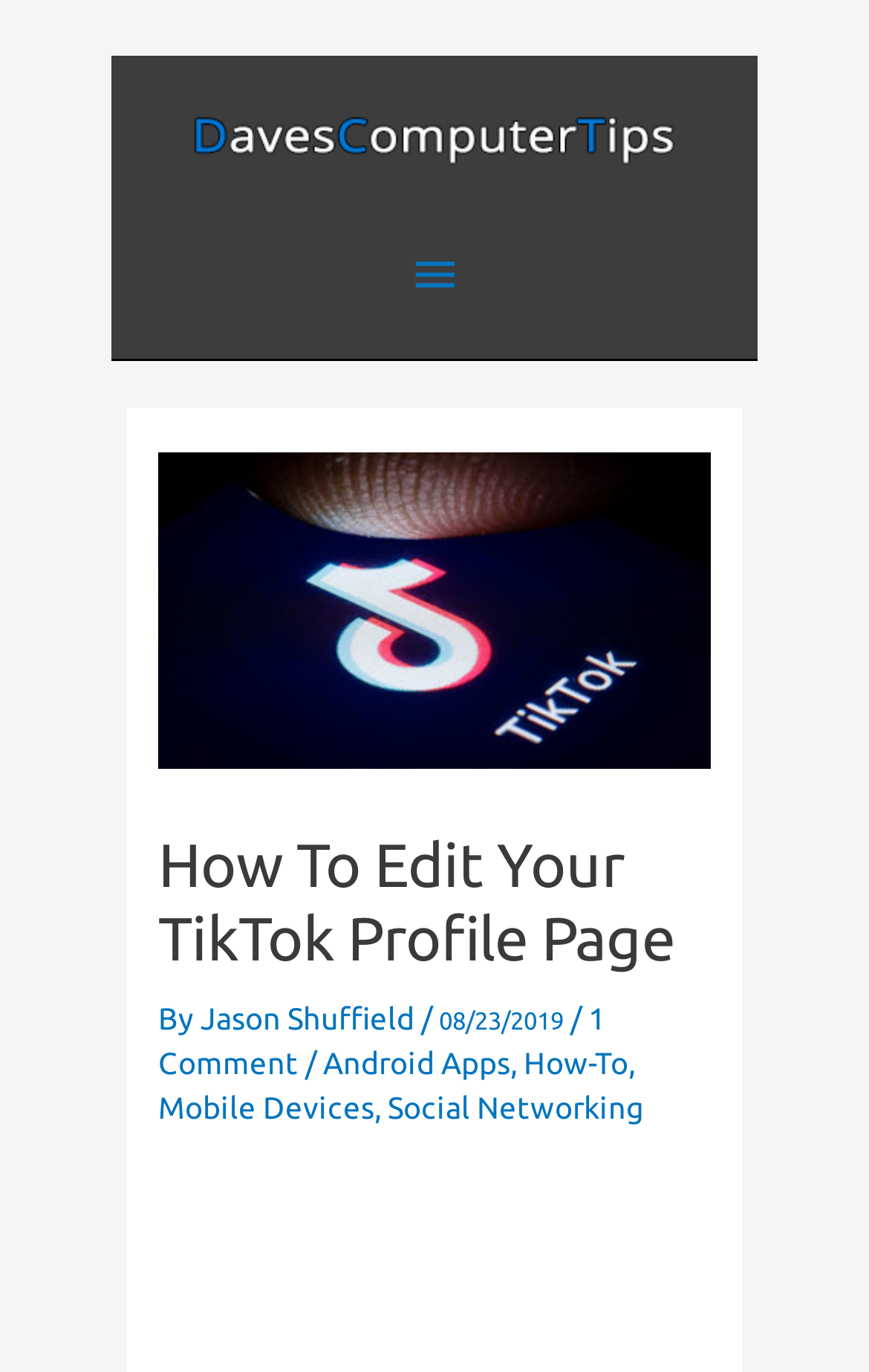Elaborate on the webpage's design and content in a detailed caption.

The webpage is about editing a TikTok profile page, with the main title "How To Edit Your TikTok Profile Page" prominently displayed near the top. Below the title, there is a feature image related to TikTok, taking up a significant portion of the top section. 

To the top left, there is a link to "Skip to content" and a link to "Daves Computer Tips" with an accompanying image of the same name. A main menu button is located to the right of these links.

The main content area has a header section with the article's metadata, including the author "Jason Shuffield", the date "08/23/2019", and a comment count of "1 Comment". There are also links to categories "Android Apps", "How-To", "Mobile Devices", and "Social Networking" below the metadata.

There are no other notable UI elements or images on the page besides the feature image and the "Daves Computer Tips" image.